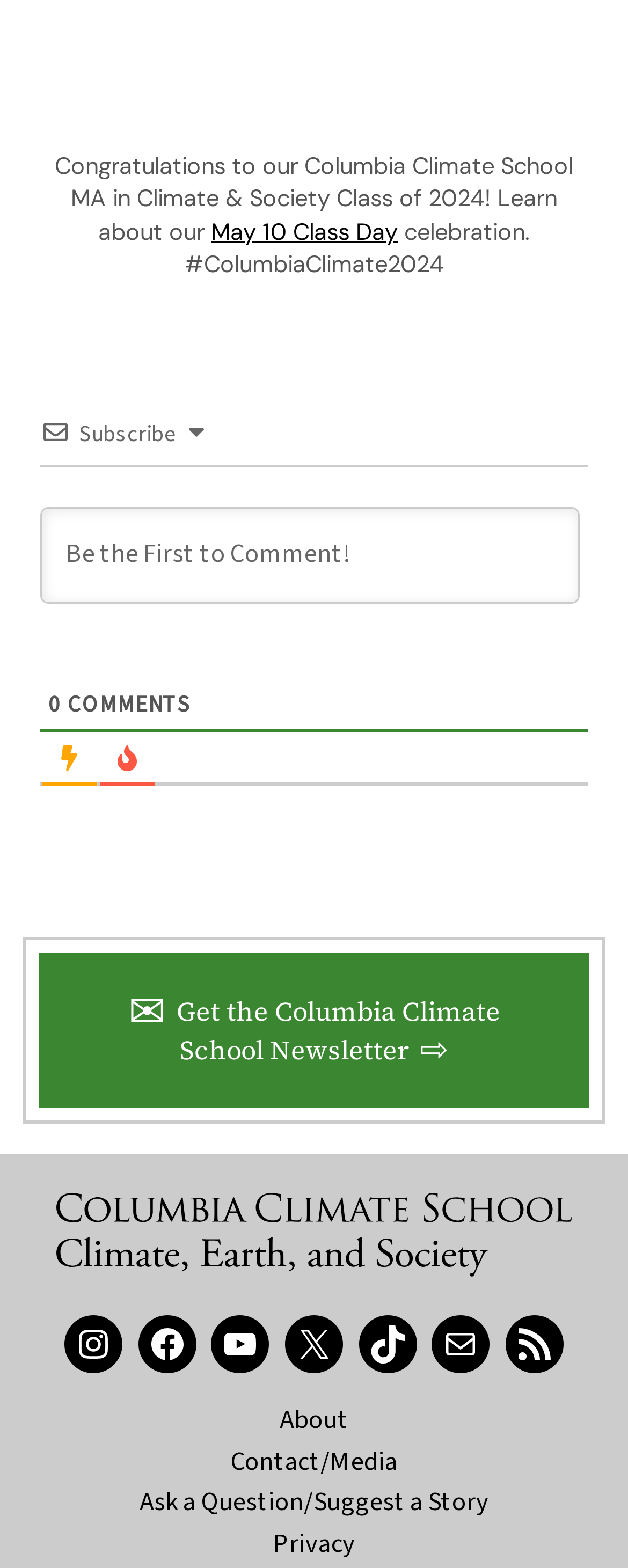Provide your answer in one word or a succinct phrase for the question: 
What is the name of the school?

Columbia Climate School